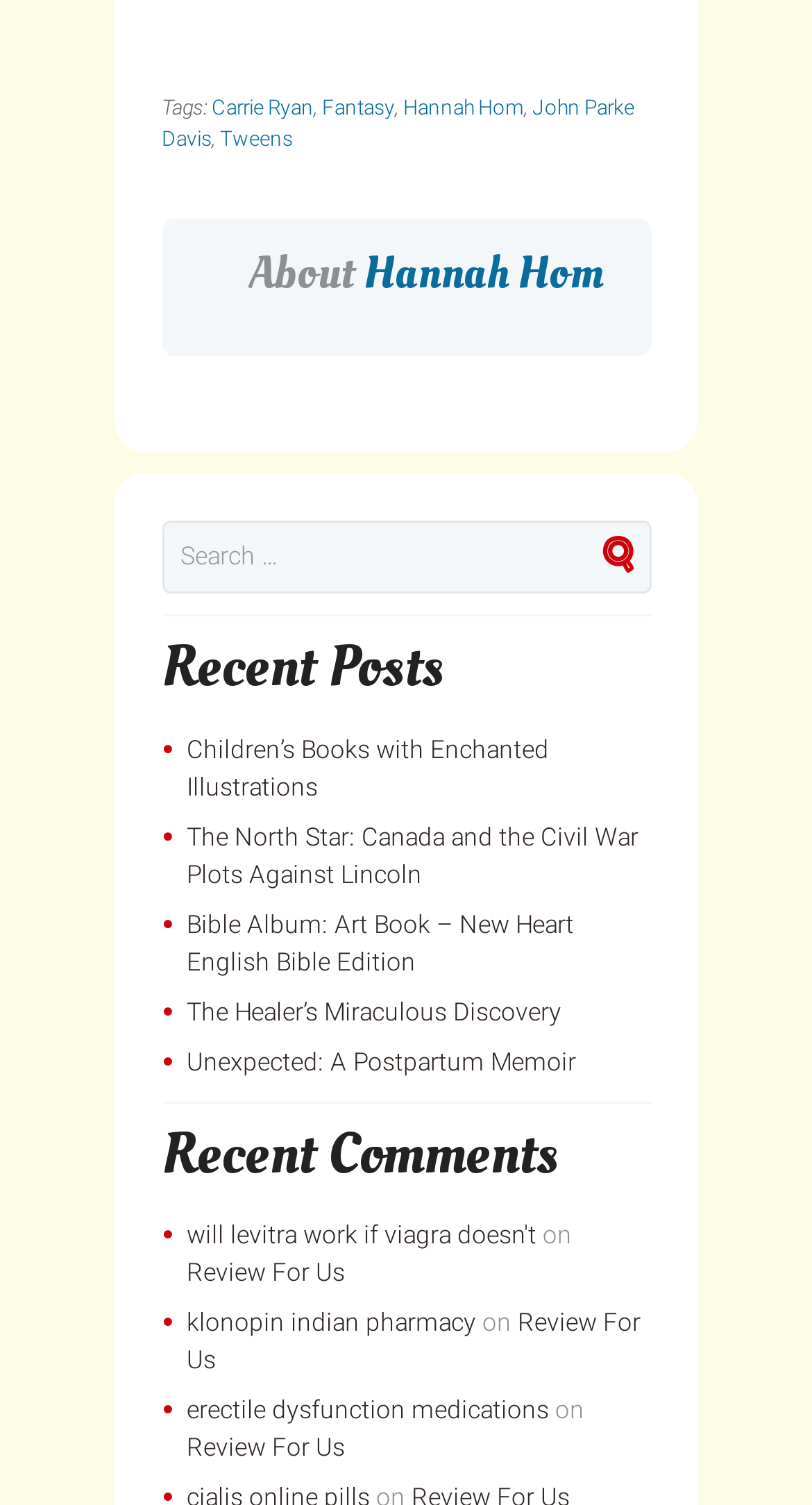Pinpoint the bounding box coordinates of the element to be clicked to execute the instruction: "Read about Hannah Hom".

[0.448, 0.16, 0.743, 0.202]